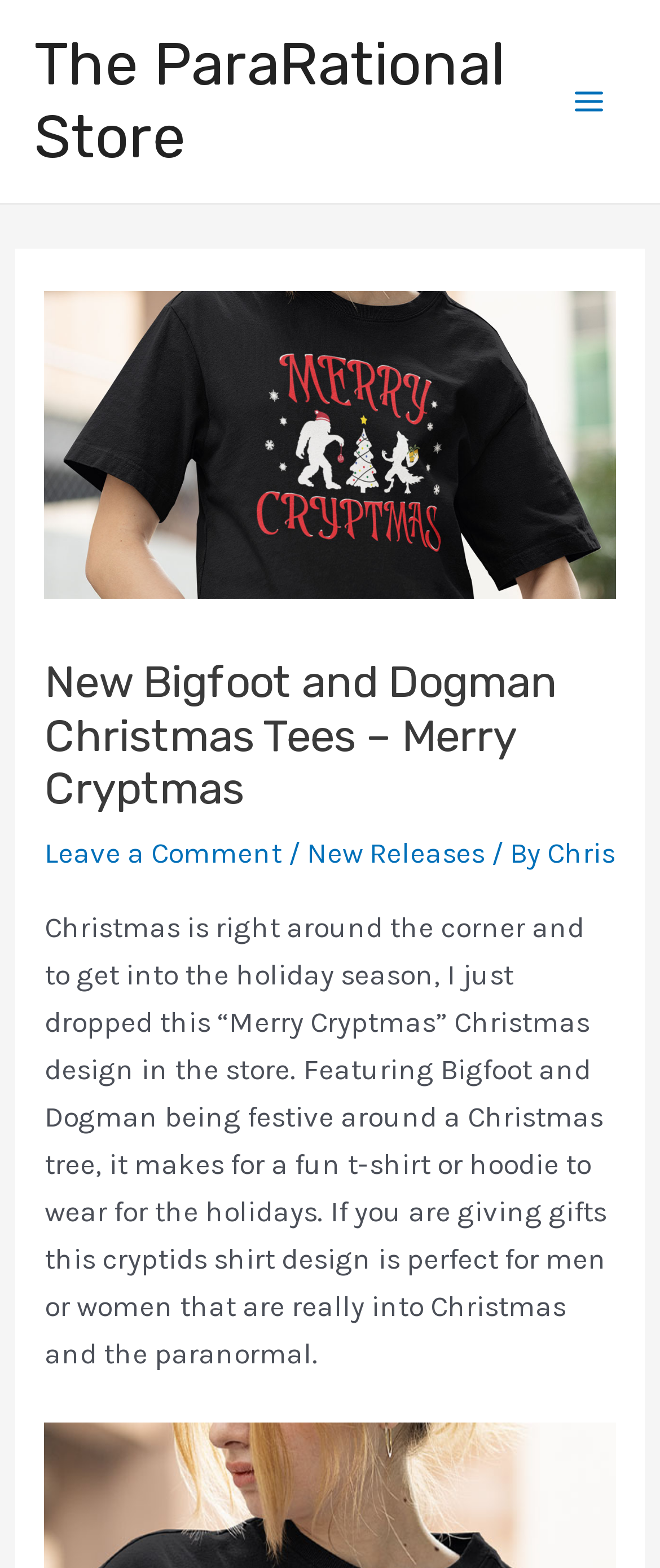Determine the bounding box of the UI element mentioned here: "The ParaRational Store". The coordinates must be in the format [left, top, right, bottom] with values ranging from 0 to 1.

[0.051, 0.018, 0.767, 0.11]